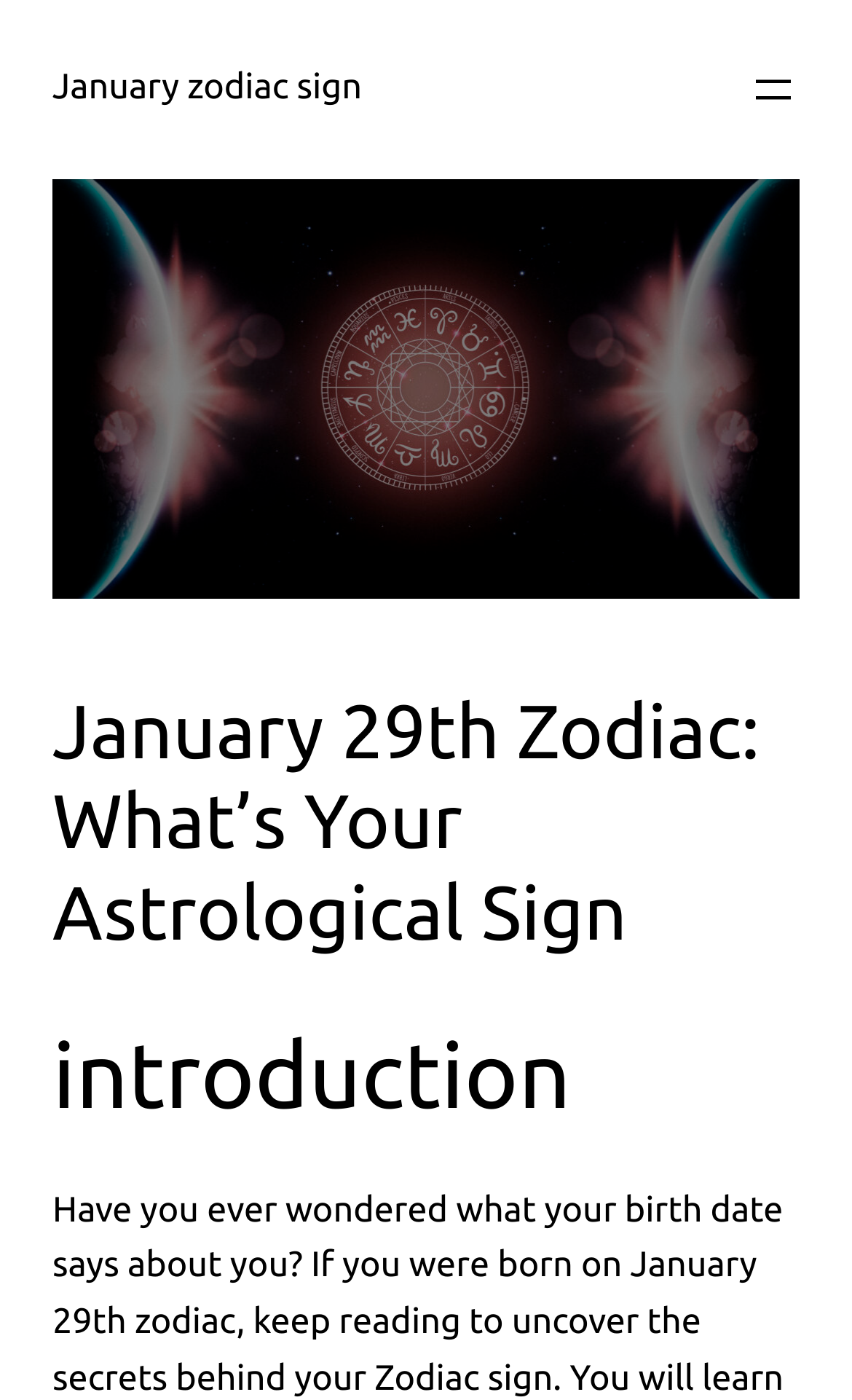Extract the main headline from the webpage and generate its text.

January 29th Zodiac: What’s Your Astrological Sign